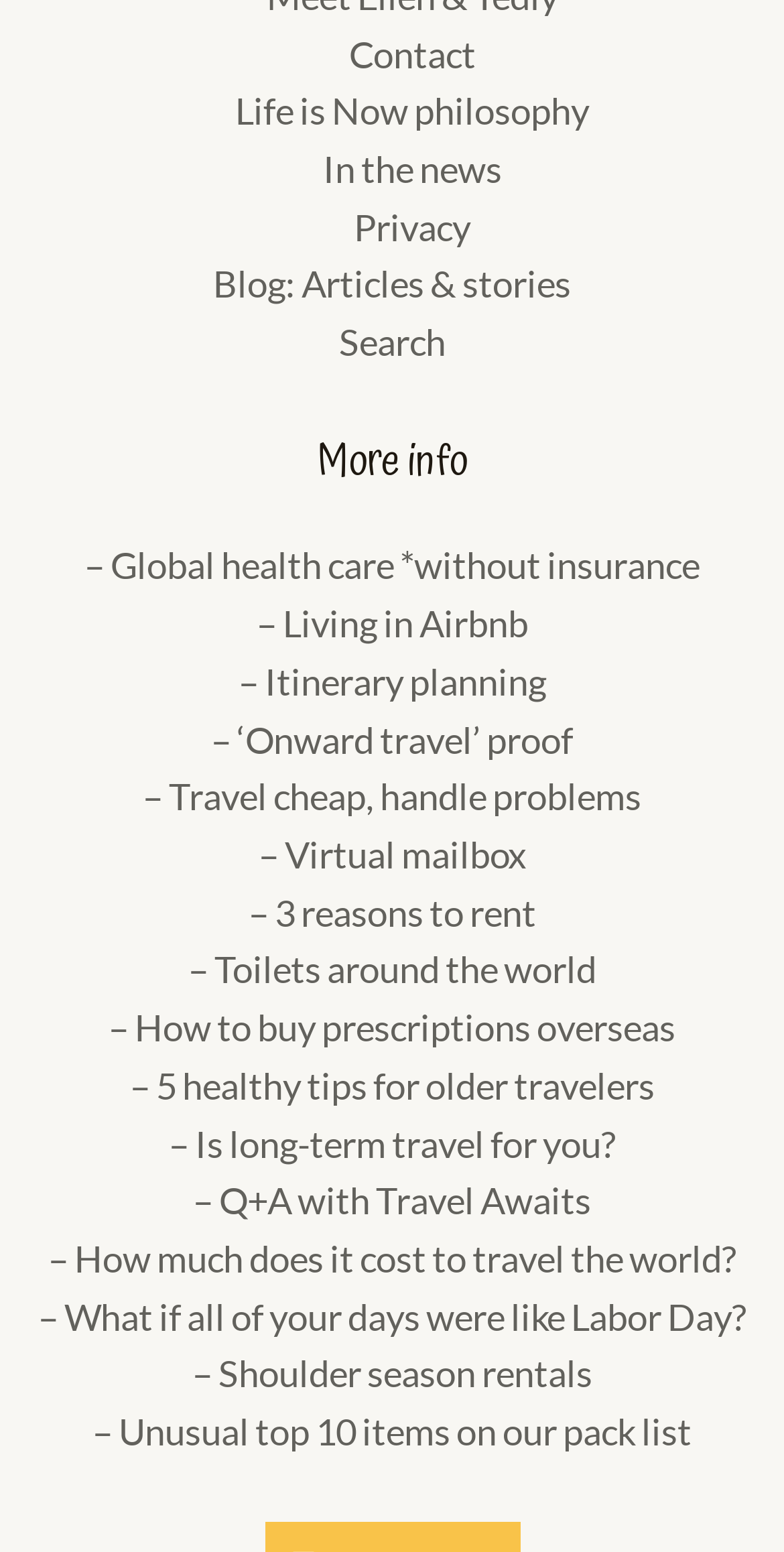Reply to the question below using a single word or brief phrase:
What is the last link in the footer?

Unusual top 10 items on our pack list